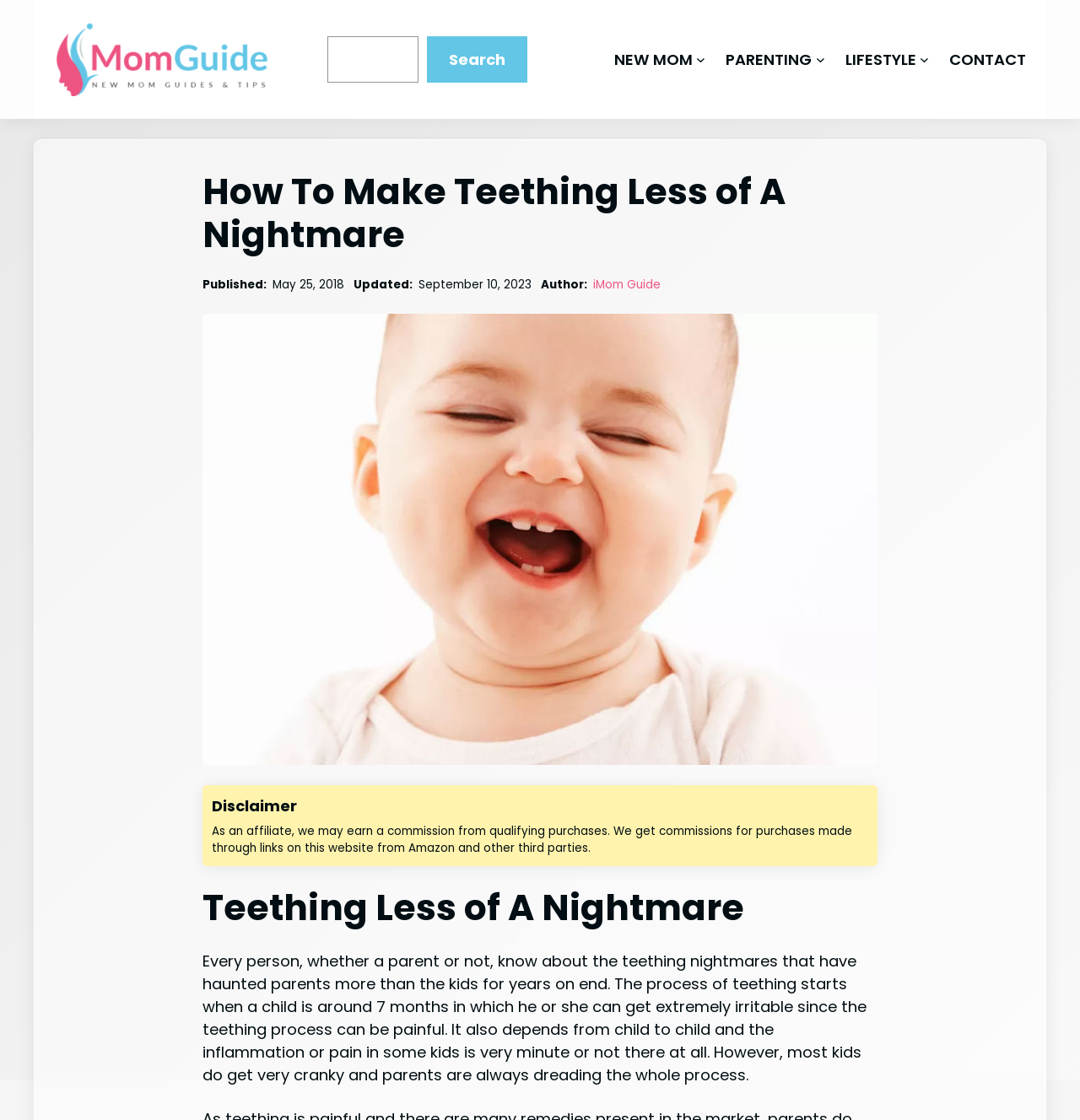Please answer the following question using a single word or phrase: 
What is the website's main navigation menu?

NEW MOM, PARENTING, LIFESTYLE, CONTACT